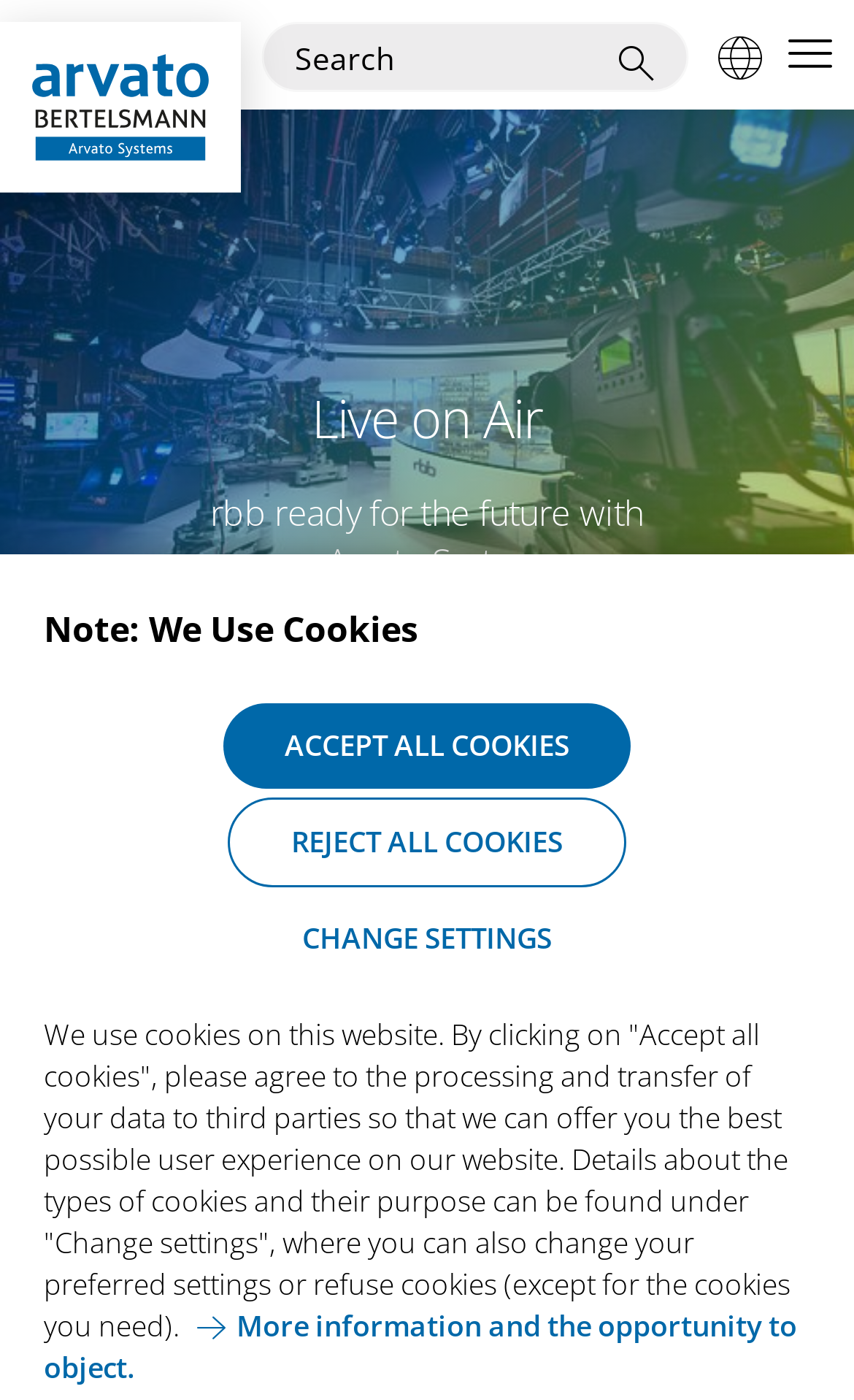Please find the bounding box coordinates of the element that must be clicked to perform the given instruction: "read about multi-site networking". The coordinates should be four float numbers from 0 to 1, i.e., [left, top, right, bottom].

[0.033, 0.598, 0.967, 0.757]